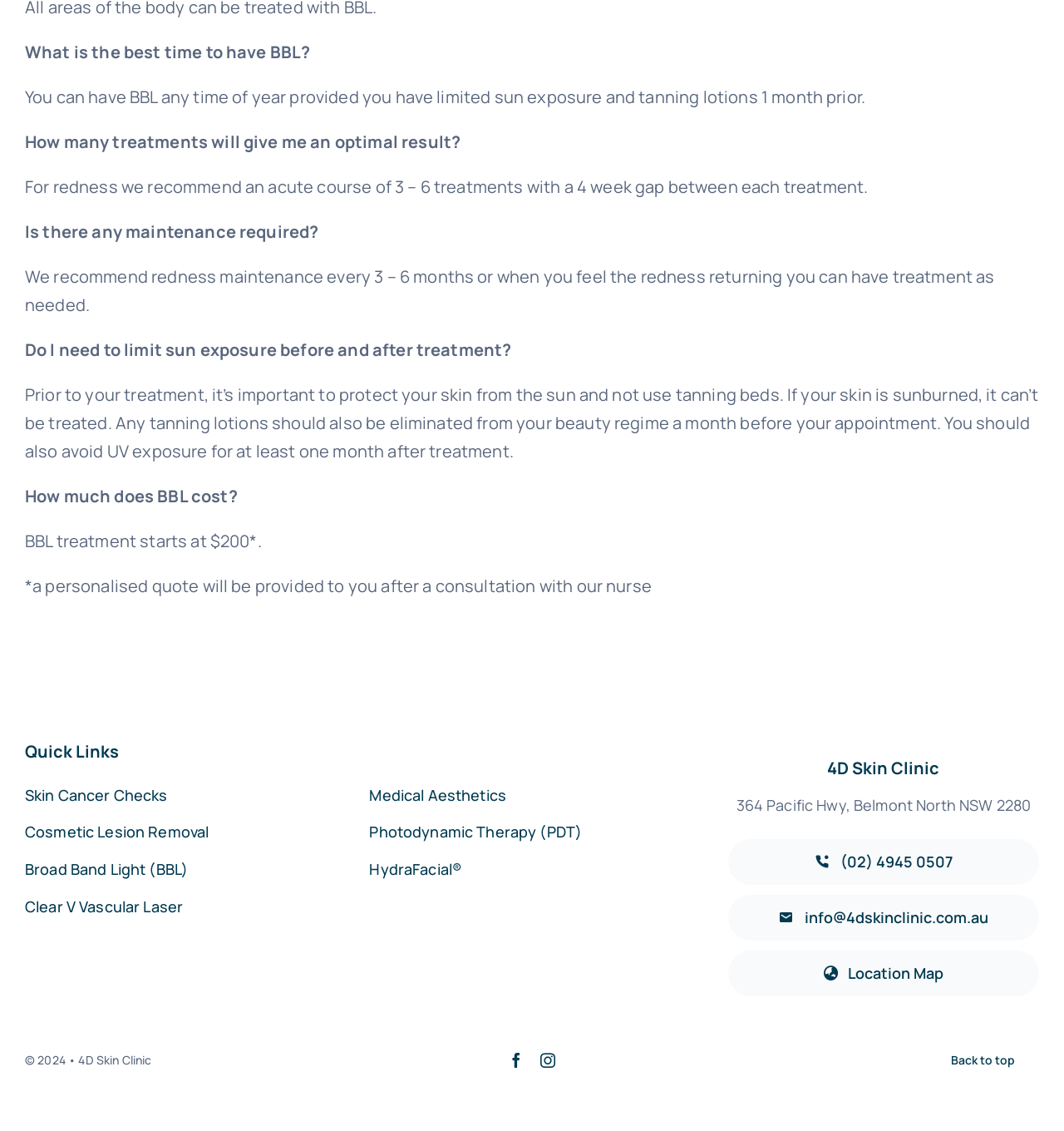Locate the bounding box coordinates of the element you need to click to accomplish the task described by this instruction: "Click on 'Skin Cancer Checks'".

[0.023, 0.692, 0.304, 0.716]